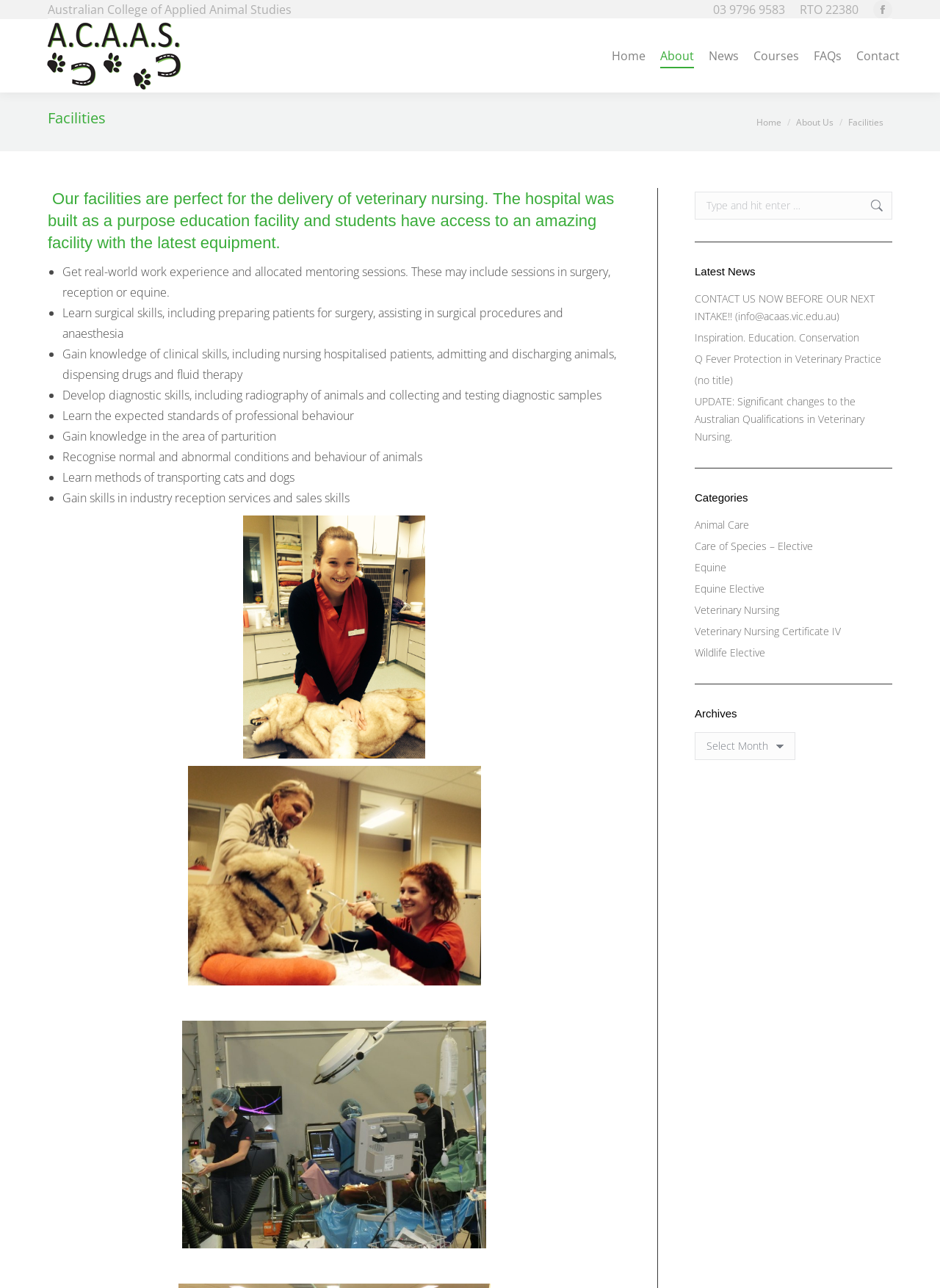What is the phone number of the Australian College of Applied Animal Studies?
Answer the question with as much detail as you can, using the image as a reference.

The phone number can be found at the top of the webpage, next to the 'RTO 22380' text.